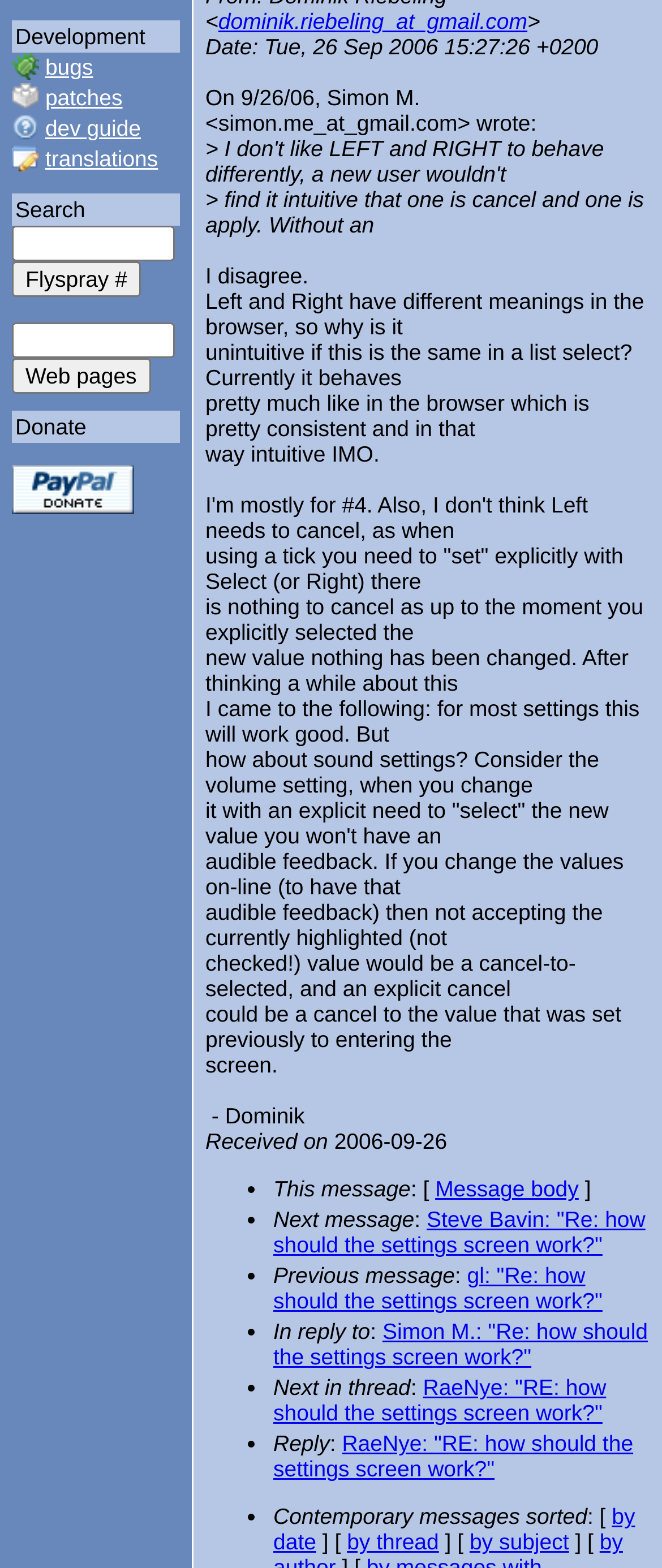Provide the bounding box coordinates, formatted as (top-left x, top-left y, bottom-right x, bottom-right y), with all values being floating point numbers between 0 and 1. Identify the bounding box of the UI element that matches the description: name="submit"

[0.018, 0.296, 0.203, 0.328]